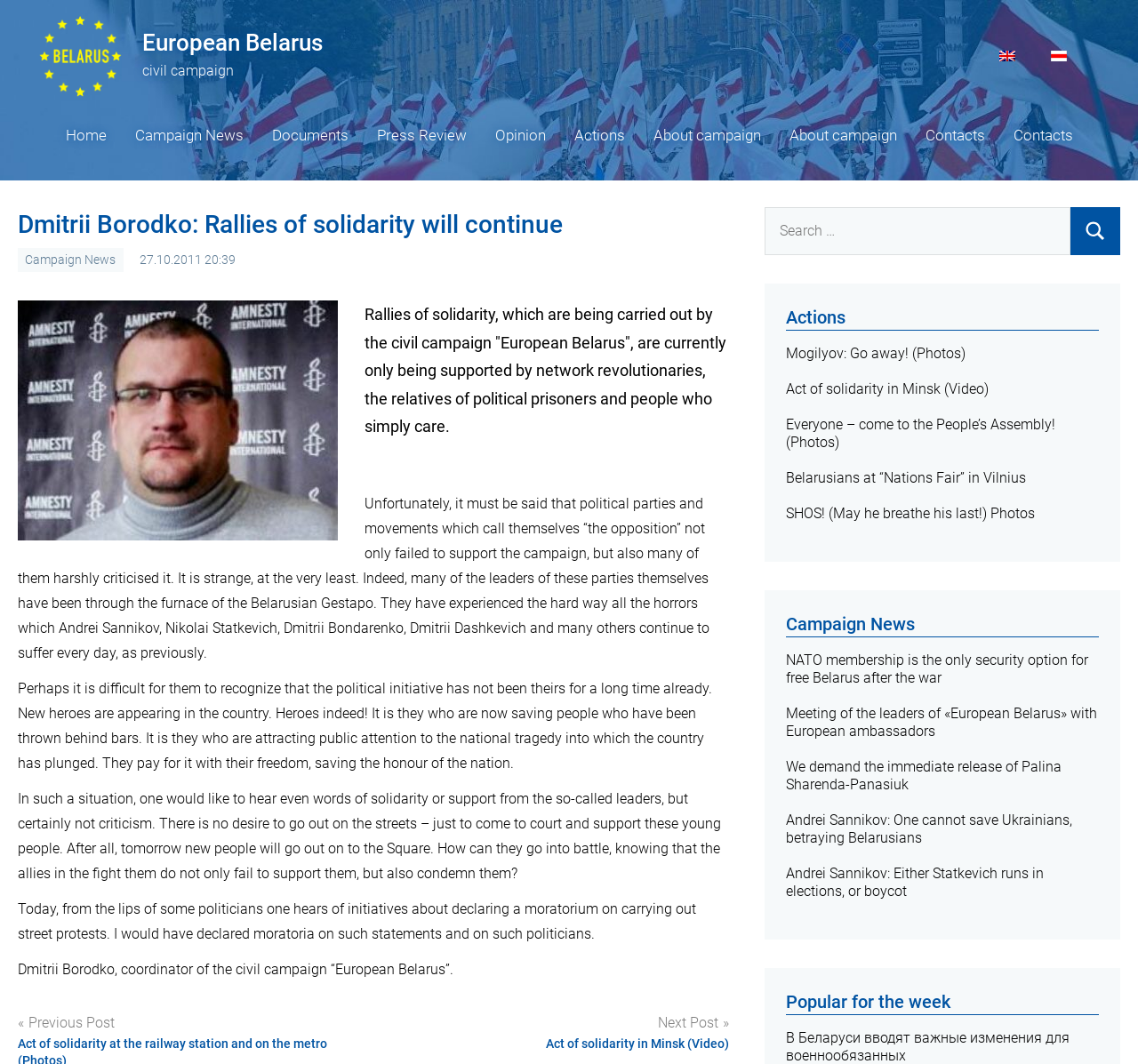Identify the bounding box coordinates necessary to click and complete the given instruction: "Click the 'European Belarus' link".

[0.125, 0.028, 0.284, 0.053]